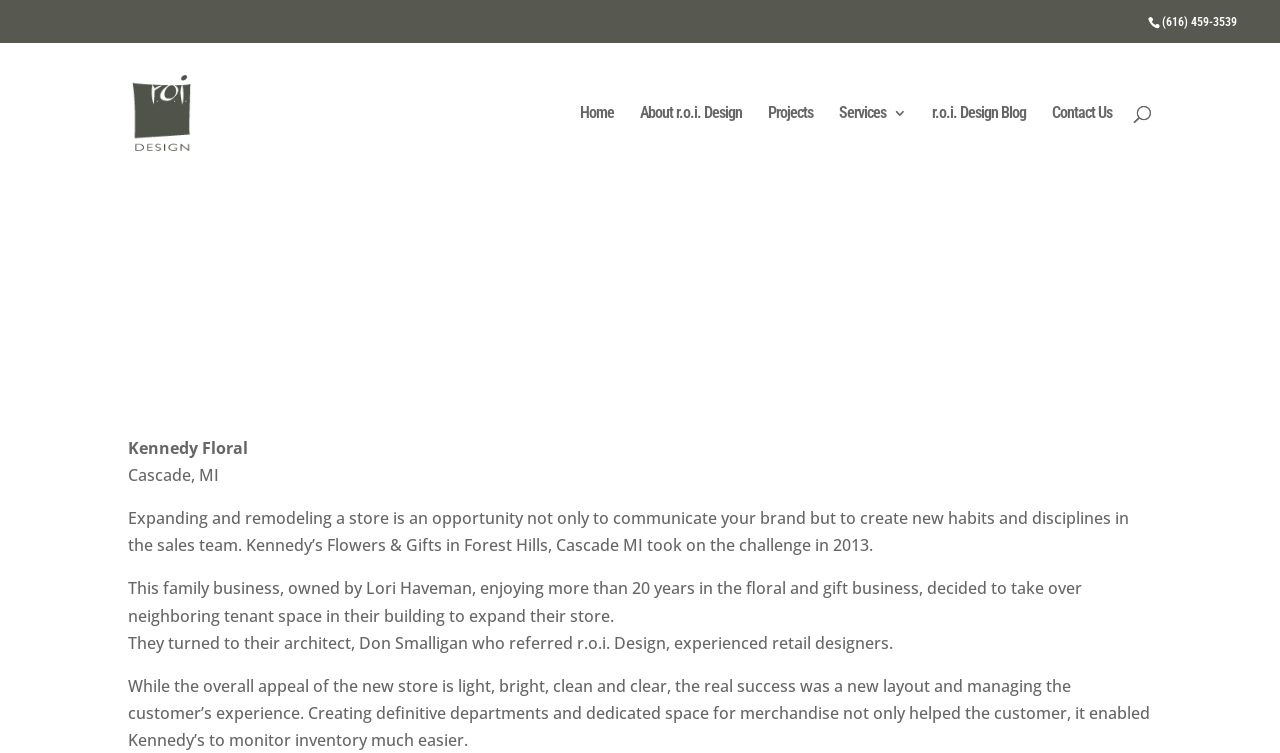Please determine the bounding box coordinates of the element's region to click for the following instruction: "Call the phone number".

[0.908, 0.02, 0.966, 0.039]